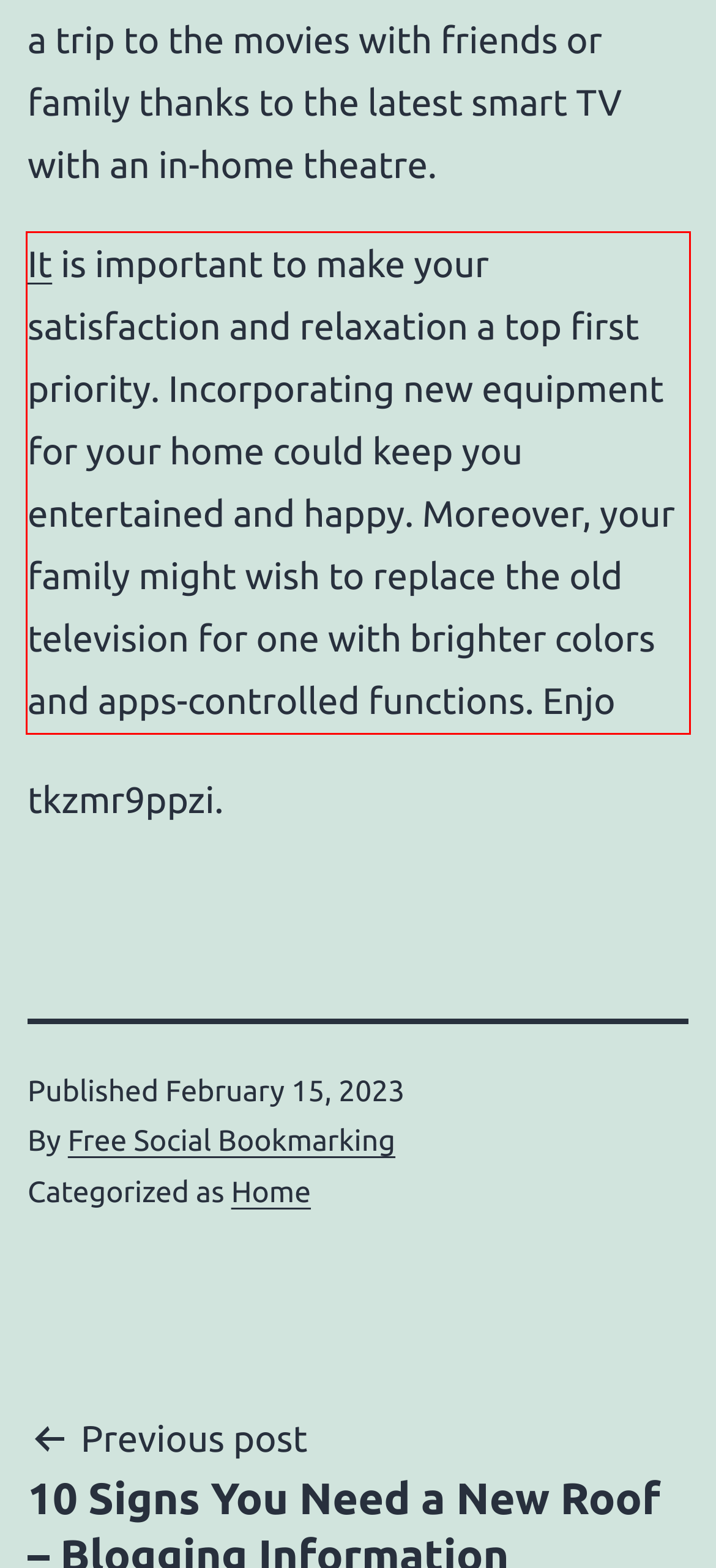Given a screenshot of a webpage containing a red bounding box, perform OCR on the text within this red bounding box and provide the text content.

It is important to make your satisfaction and relaxation a top first priority. Incorporating new equipment for your home could keep you entertained and happy. Moreover, your family might wish to replace the old television for one with brighter colors and apps-controlled functions. Enjo